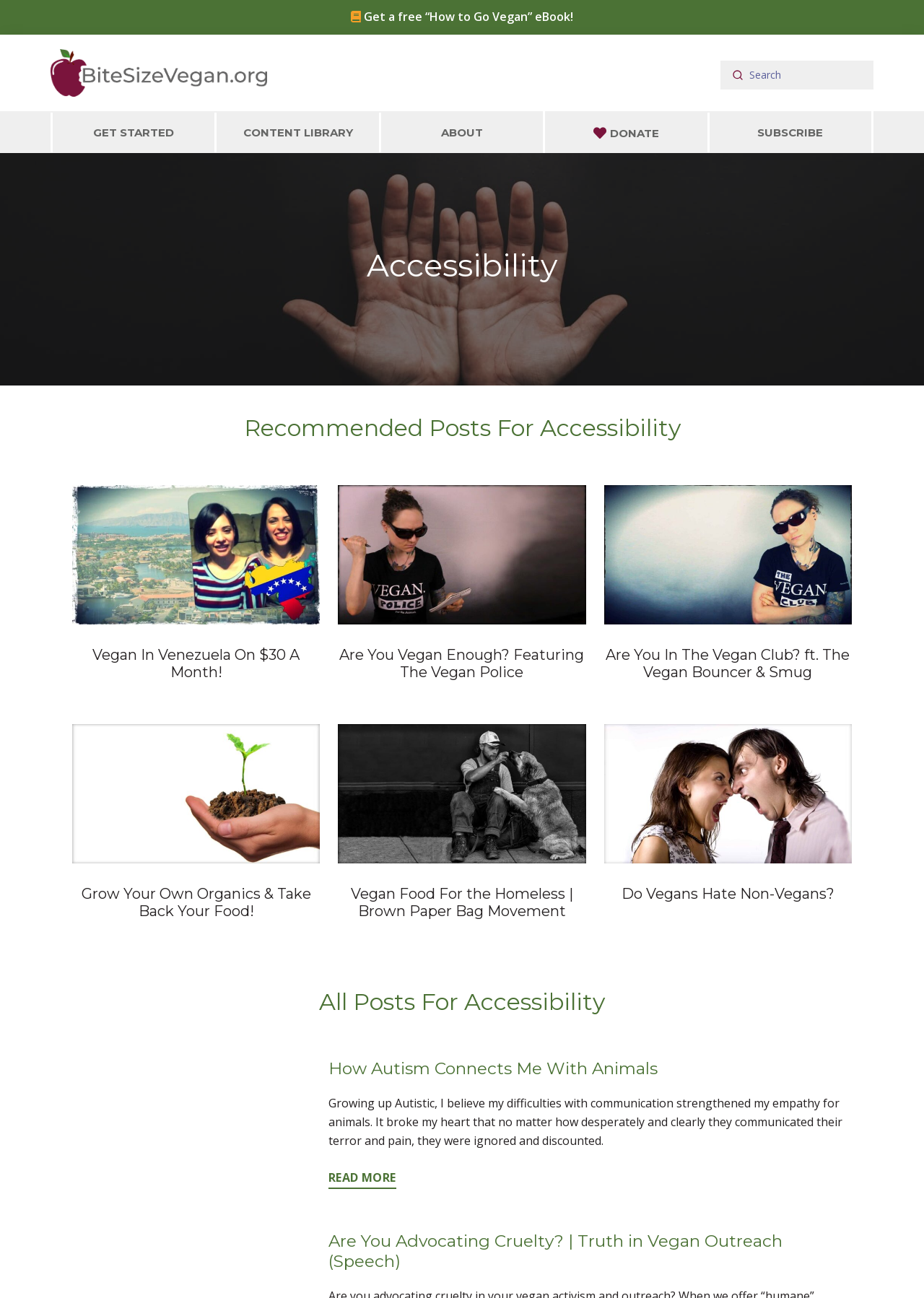What is the main topic of this webpage?
Could you answer the question in a detailed manner, providing as much information as possible?

Based on the webpage structure and content, I can see that the main topic is accessibility, as indicated by the heading 'Accessibility' and the collection of articles and videos related to this topic.